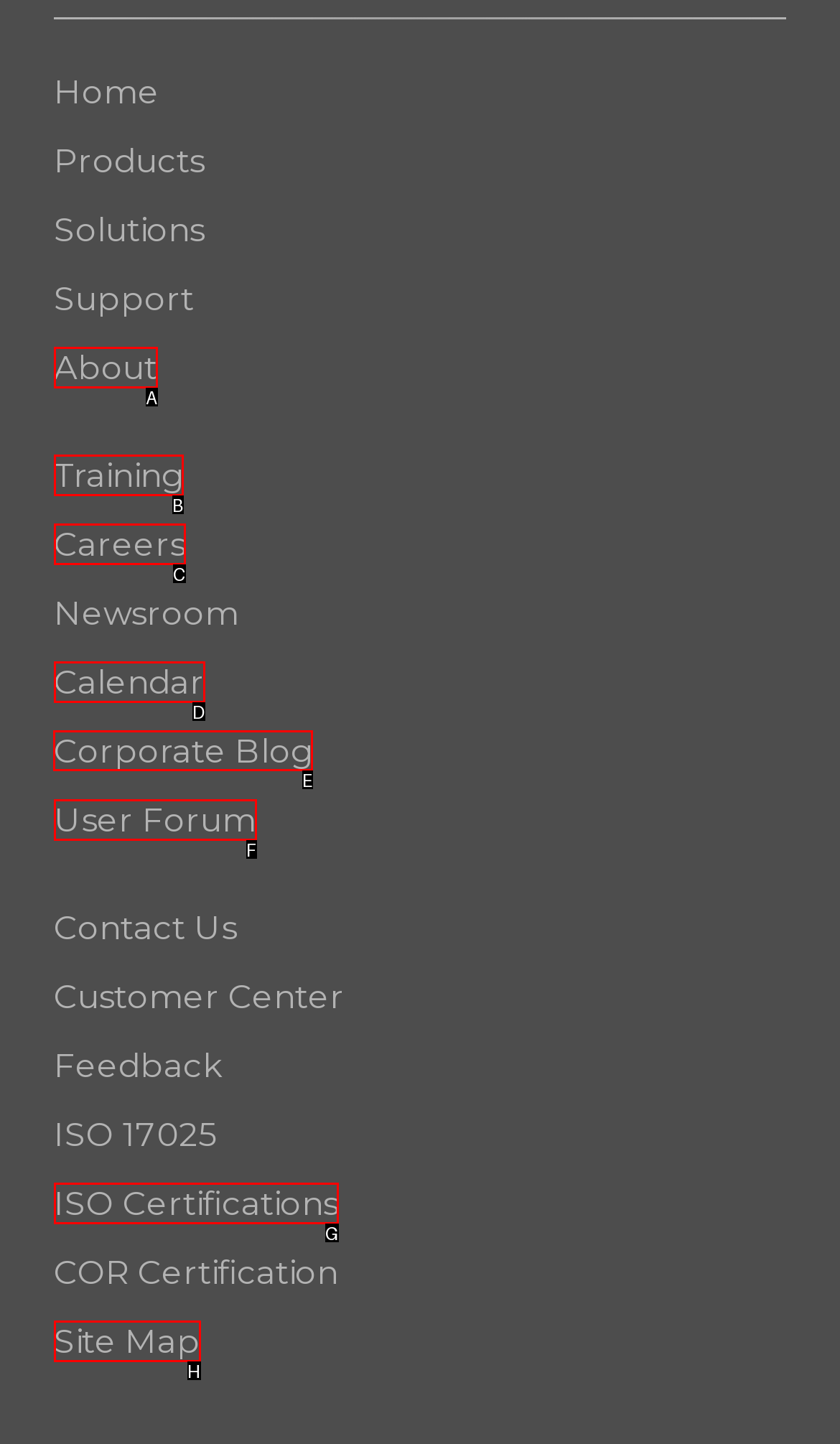Select the correct UI element to click for this task: read corporate blog.
Answer using the letter from the provided options.

E